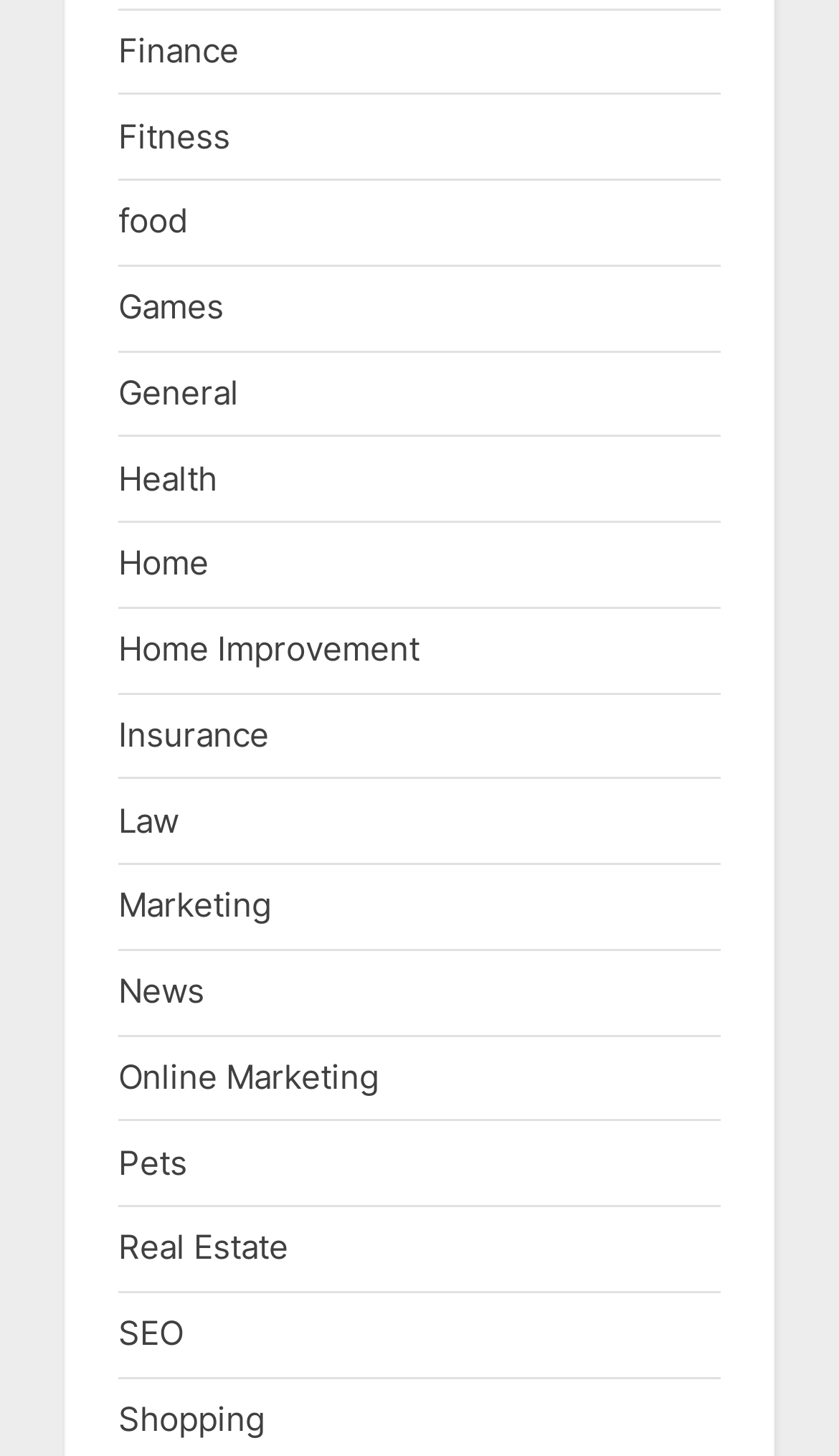Please identify the bounding box coordinates of the clickable area that will fulfill the following instruction: "Explore garden designs". The coordinates should be in the format of four float numbers between 0 and 1, i.e., [left, top, right, bottom].

None